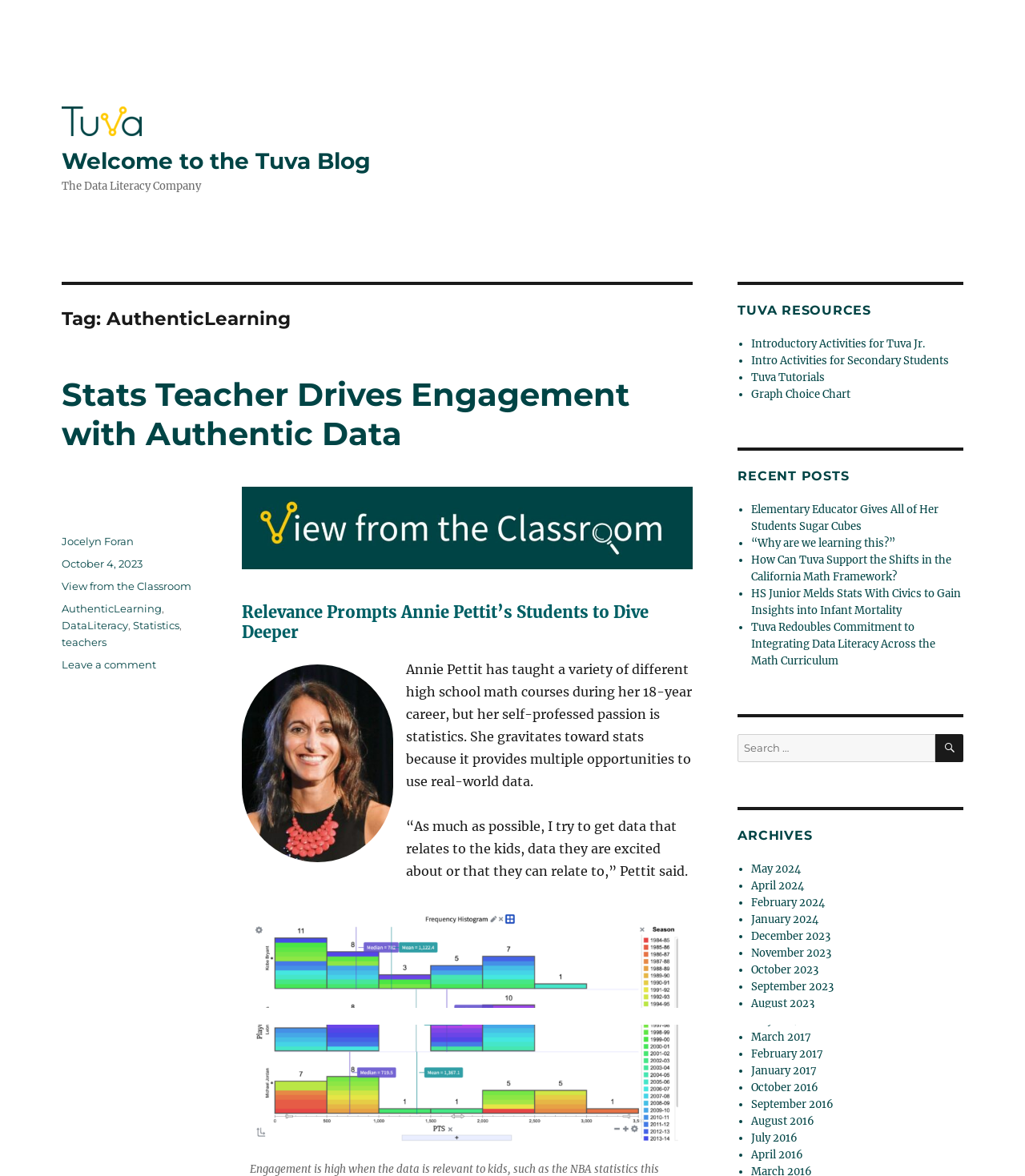What is the name of the teacher mentioned in the blog post?
Give a comprehensive and detailed explanation for the question.

The name of the teacher is mentioned in the blog post as Annie Pettit, who is described as a statistics teacher.